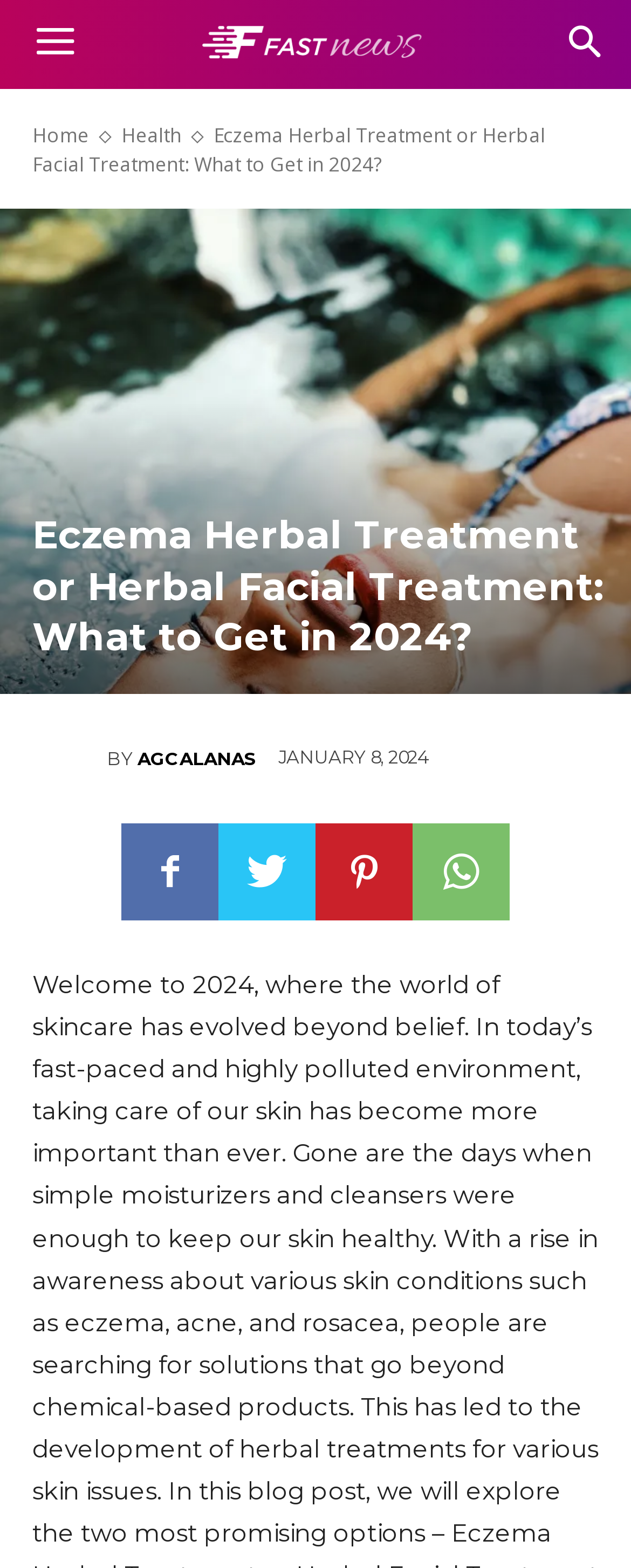Articulate a complete and detailed caption of the webpage elements.

The webpage appears to be a blog post titled "Eczema Herbal Treatment or Herbal Facial Treatment: What to Get in 2024?" from "My Blog". At the top left corner, there is a menu button. Next to it, on the top center, is the logo of the blog, which is an image. On the top right corner, there is a search button.

Below the logo, there is a navigation menu with links to "Home" and "Health". The title of the blog post, "Eczema Herbal Treatment or Herbal Facial Treatment: What to Get in 2024?", is displayed prominently in the center of the page, both as a link and as a heading.

Under the title, there is a byline that reads "BY AGCALANAS" with the date "JANUARY 8, 2024" next to it. Below the byline, there are four social media links, represented by icons.

The overall structure of the webpage suggests that it is a blog post focused on skincare, with a clear title, author, and date. The presence of social media links and a search button indicates that the blog is interactive and encourages user engagement.